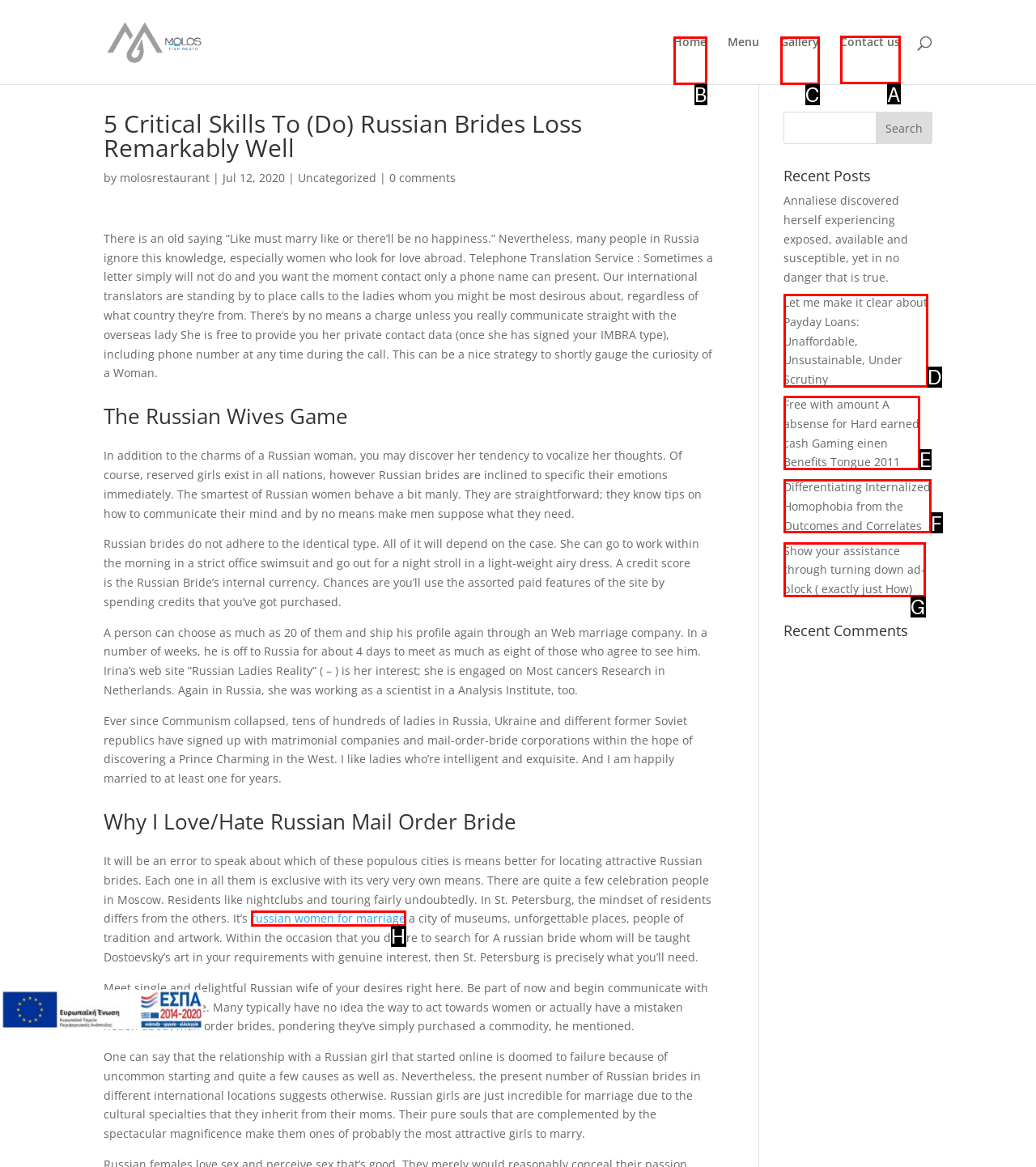Select the appropriate HTML element that needs to be clicked to finish the task: Click the 'Contact us' link
Reply with the letter of the chosen option.

A